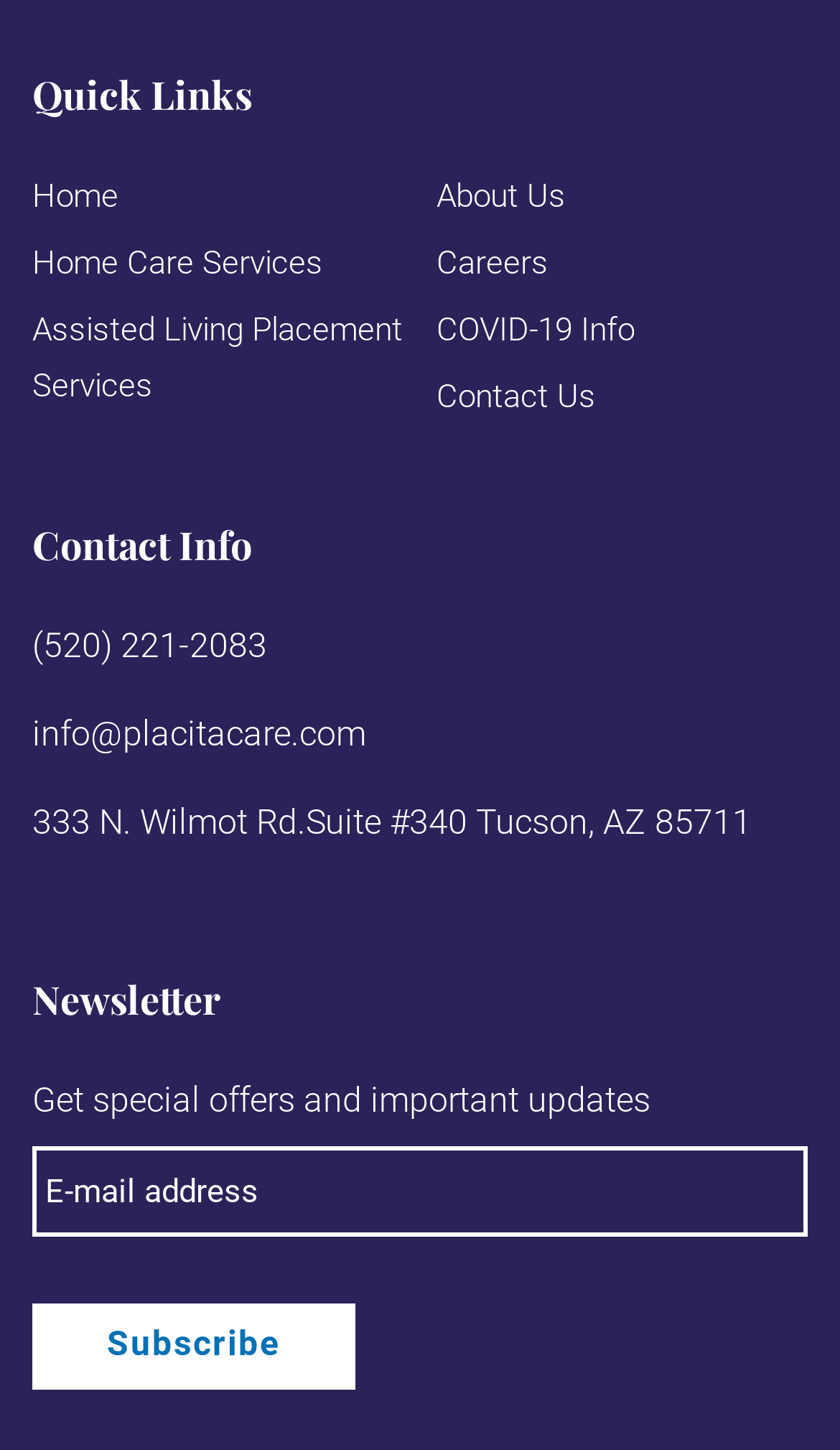Please indicate the bounding box coordinates of the element's region to be clicked to achieve the instruction: "Click on Subscribe". Provide the coordinates as four float numbers between 0 and 1, i.e., [left, top, right, bottom].

[0.038, 0.887, 0.423, 0.946]